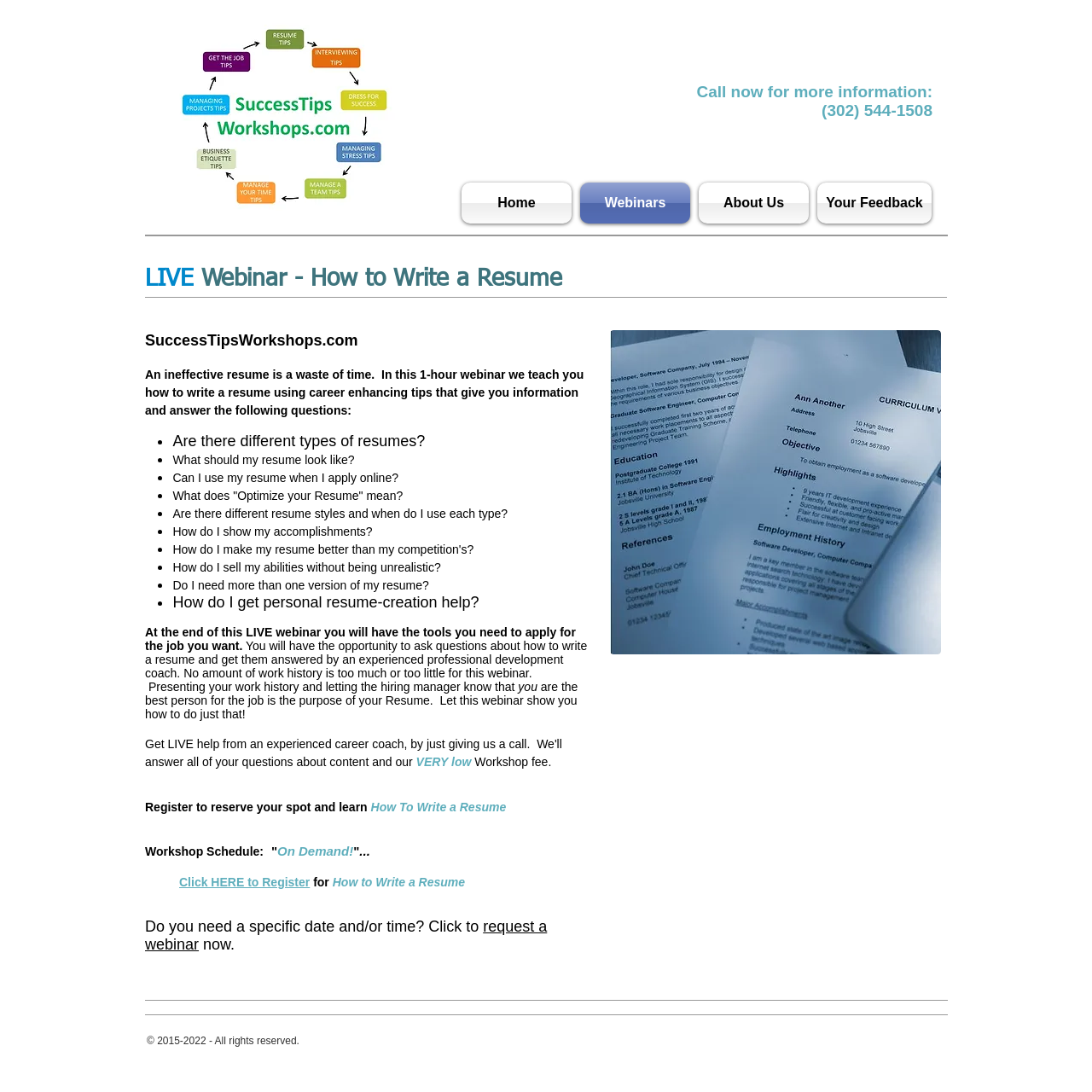What is the fee for the workshop?
Provide a one-word or short-phrase answer based on the image.

VERY low